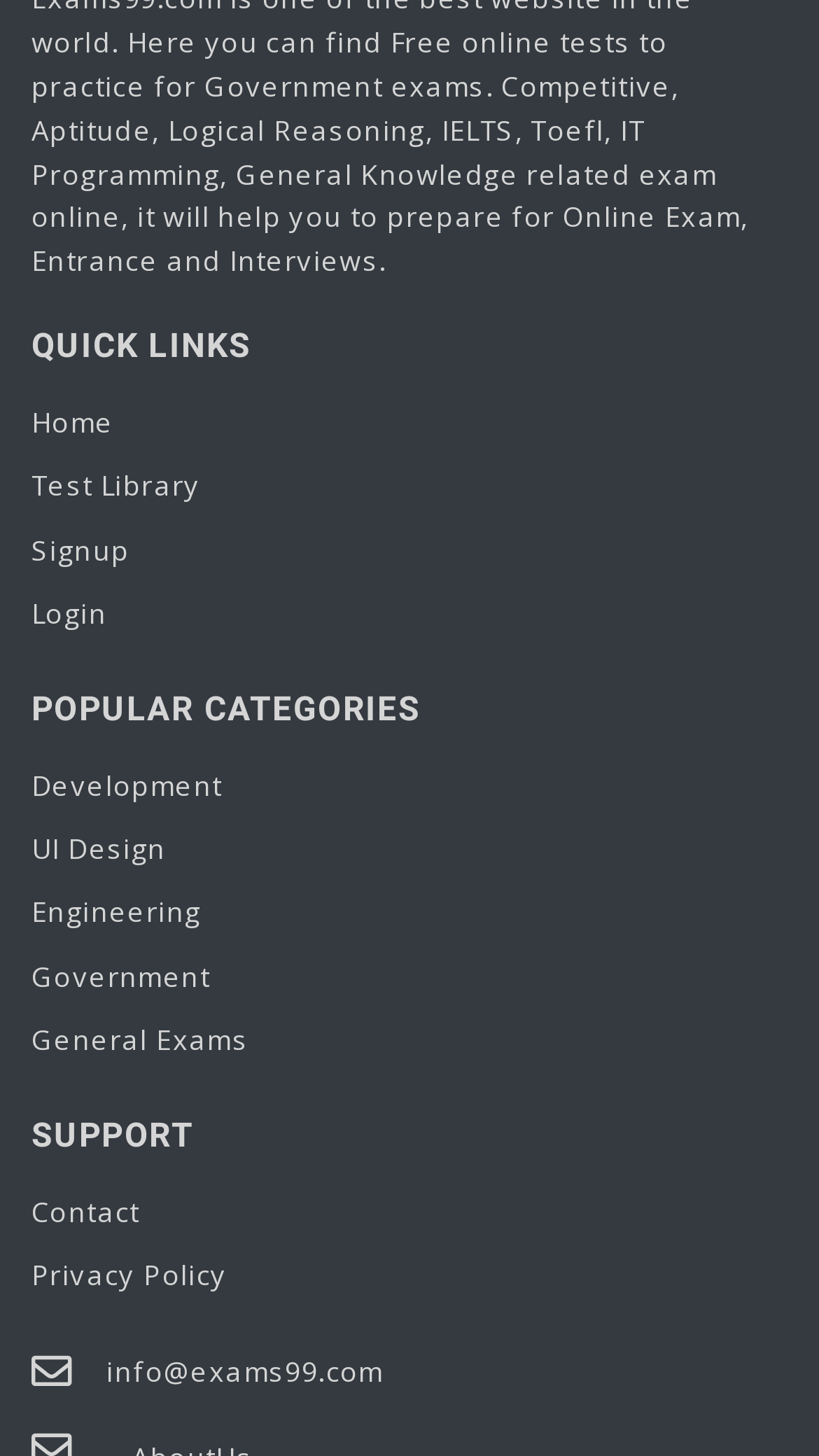What are the quick links provided?
Please provide a comprehensive answer based on the details in the screenshot.

The quick links are provided at the top of the webpage, which includes links to Home, Test Library, Signup, and Login. These links are categorized under the heading 'QUICK LINKS'.